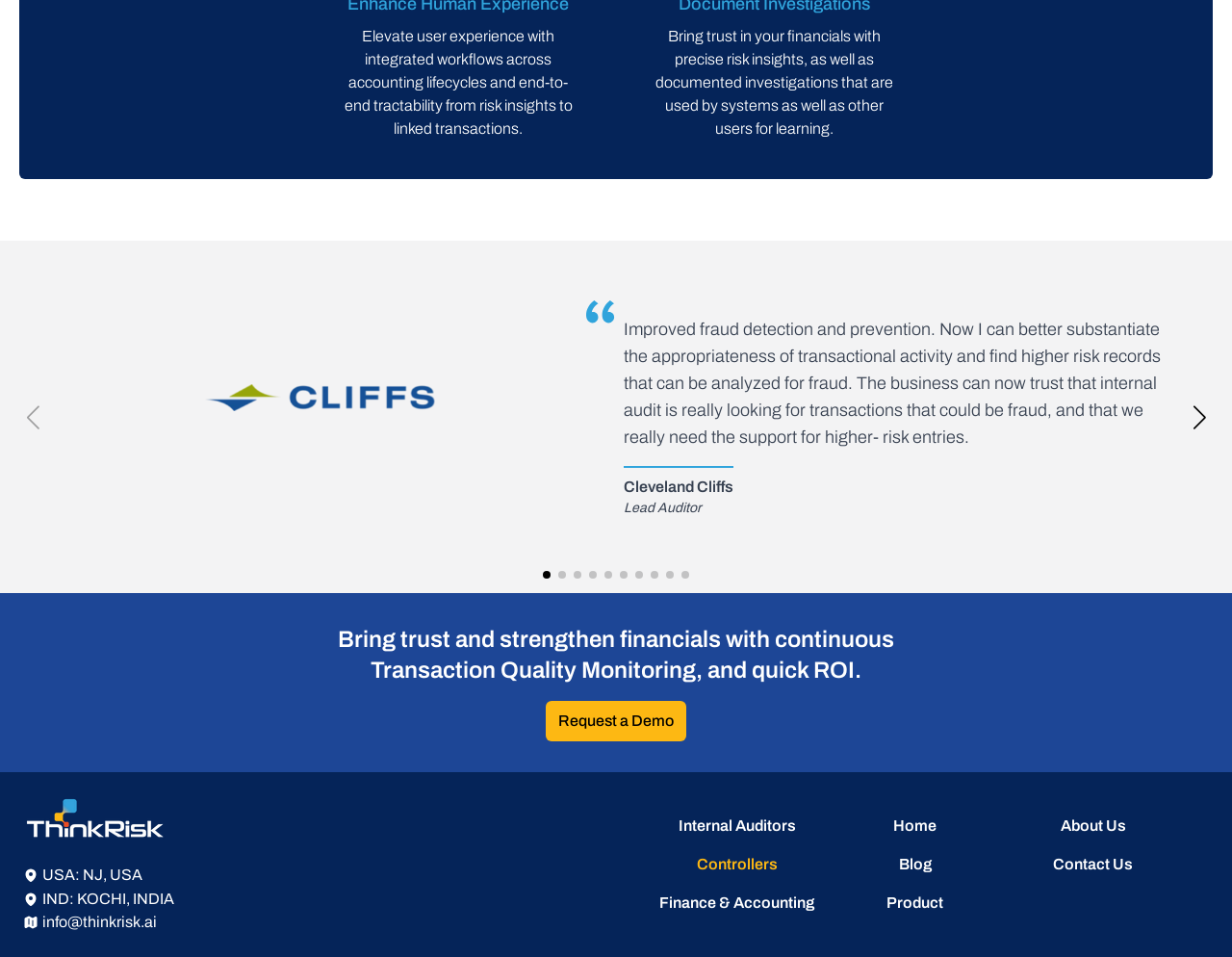Use a single word or phrase to answer the question: 
What is the location of the company mentioned on the webpage?

USA: NJ, USA and IND: KOCHI, INDIA